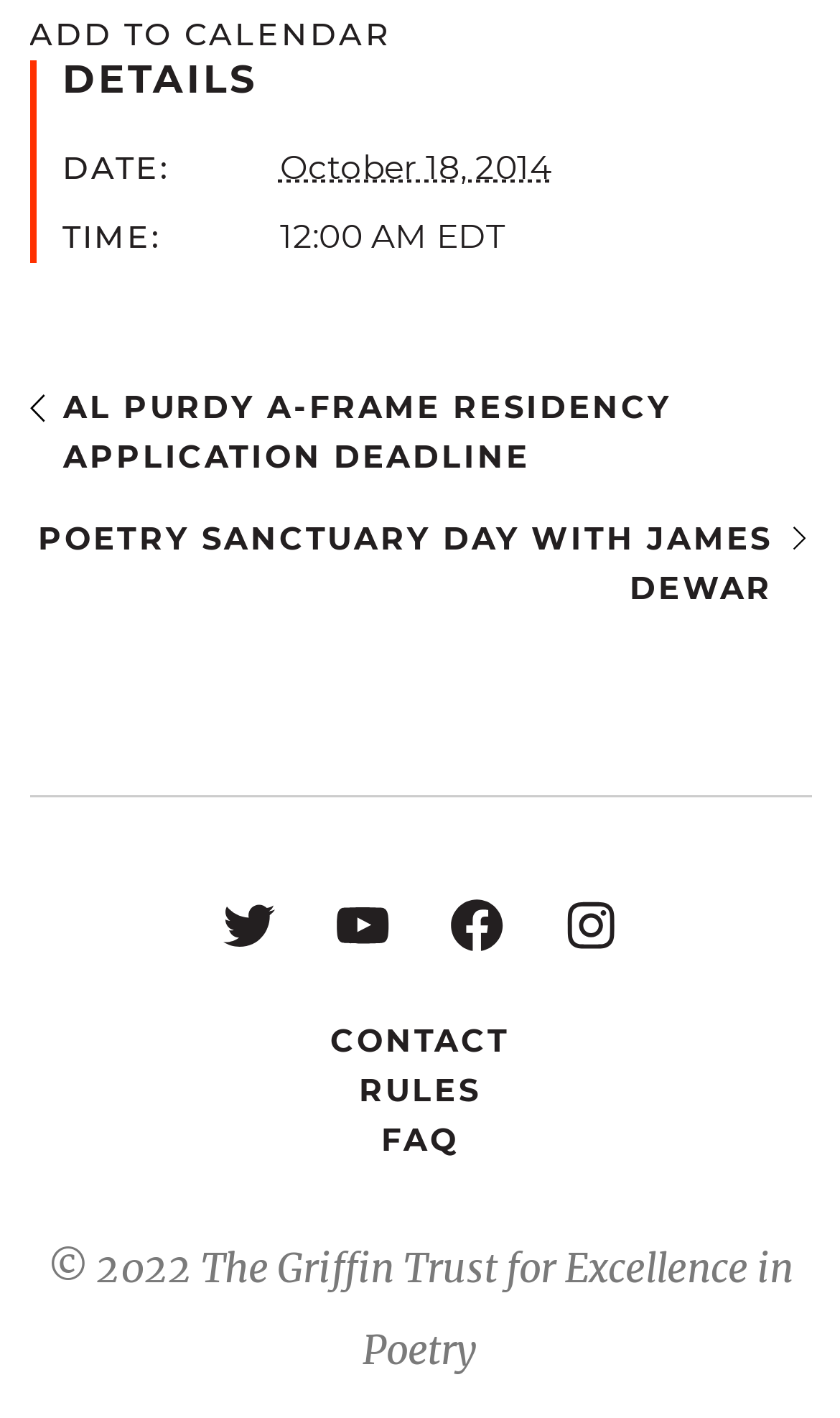Give a succinct answer to this question in a single word or phrase: 
How many social media links are there?

4